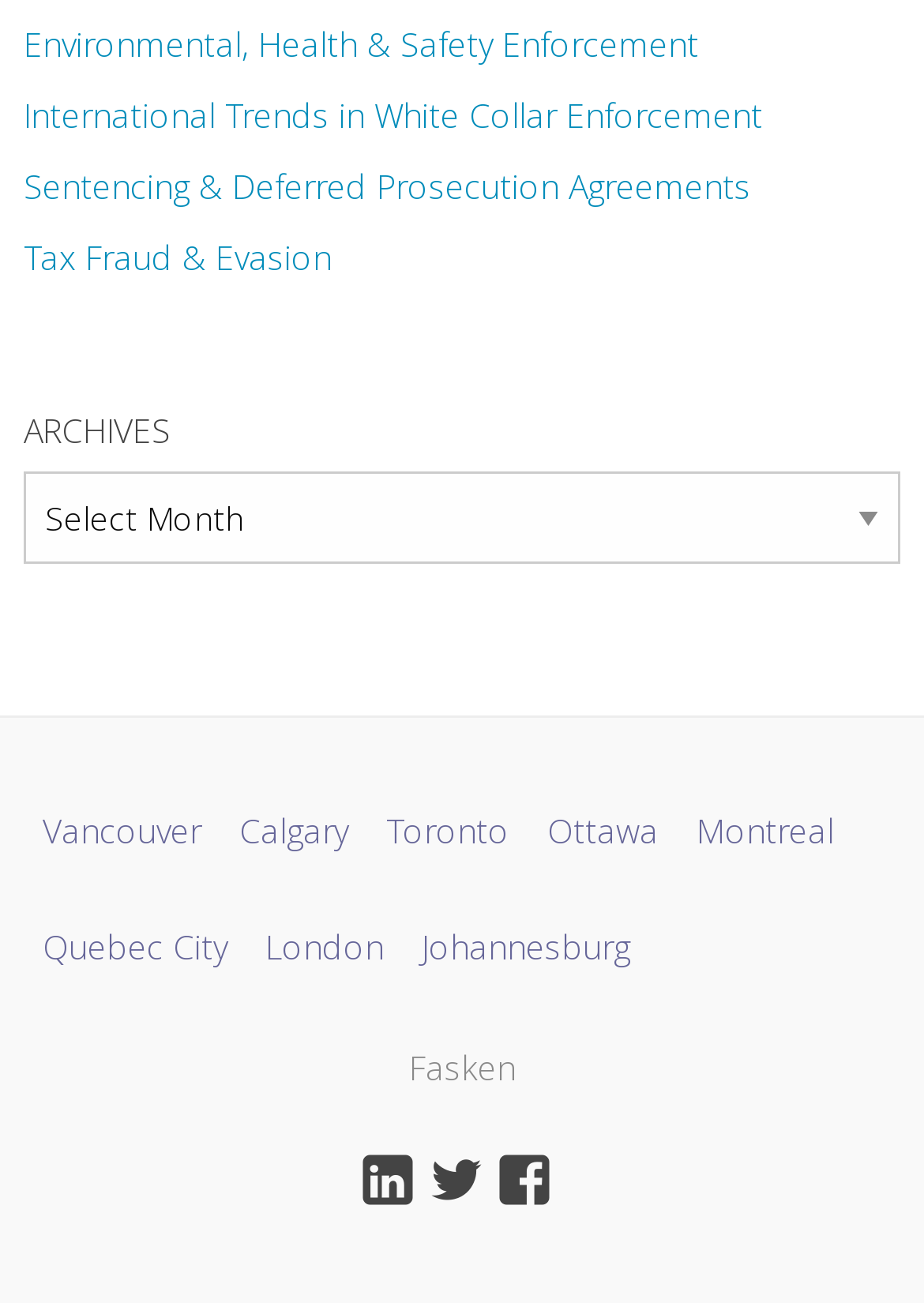What is the last item in the archives section?
Based on the image, give a one-word or short phrase answer.

Archives